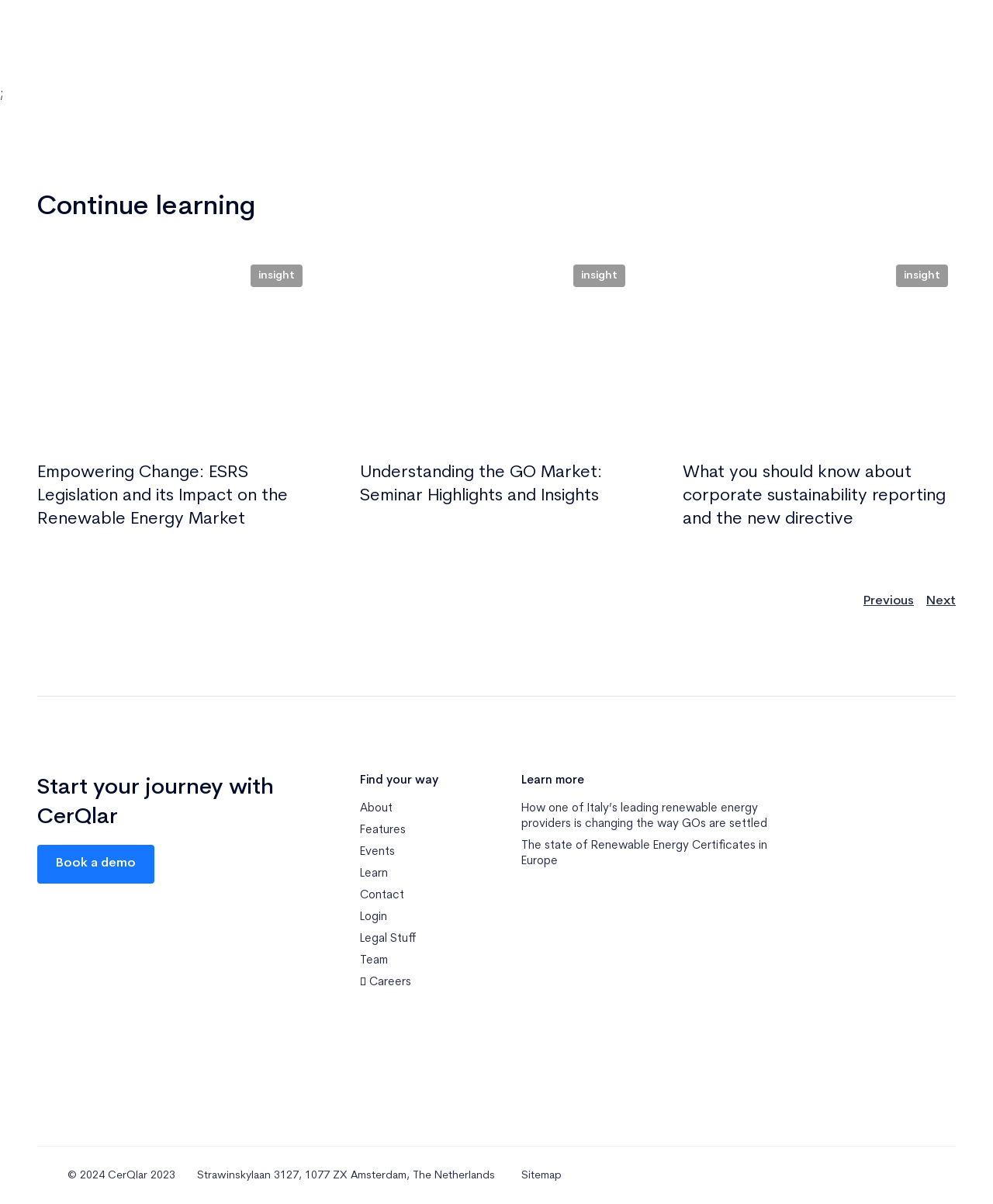Please respond in a single word or phrase: 
What is the name of the company behind this webpage?

CerQlar